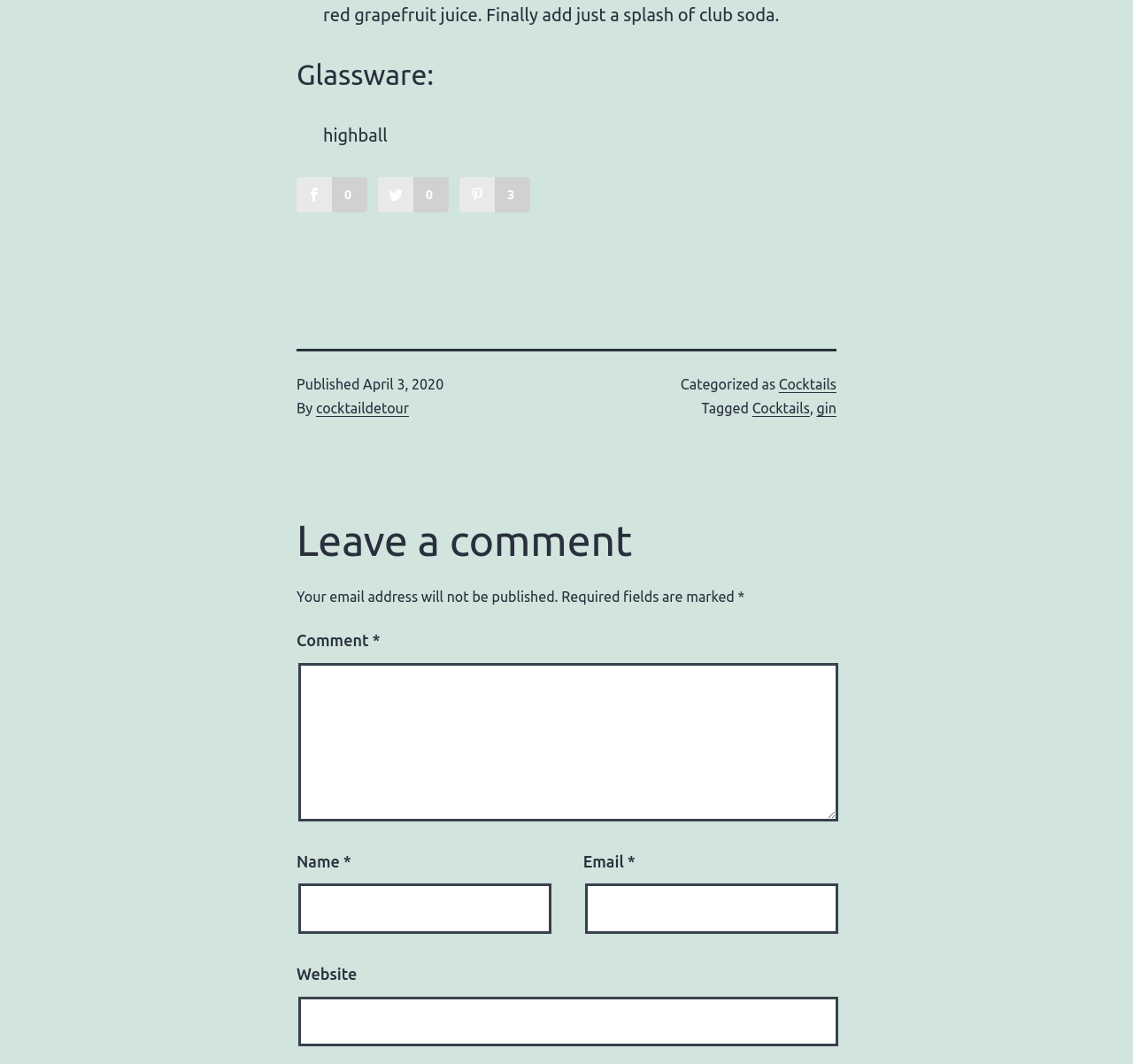Given the element description, predict the bounding box coordinates in the format (top-left x, top-left y, bottom-right x, bottom-right y), using floating point numbers between 0 and 1: parent_node: Website name="url"

[0.263, 0.936, 0.74, 0.983]